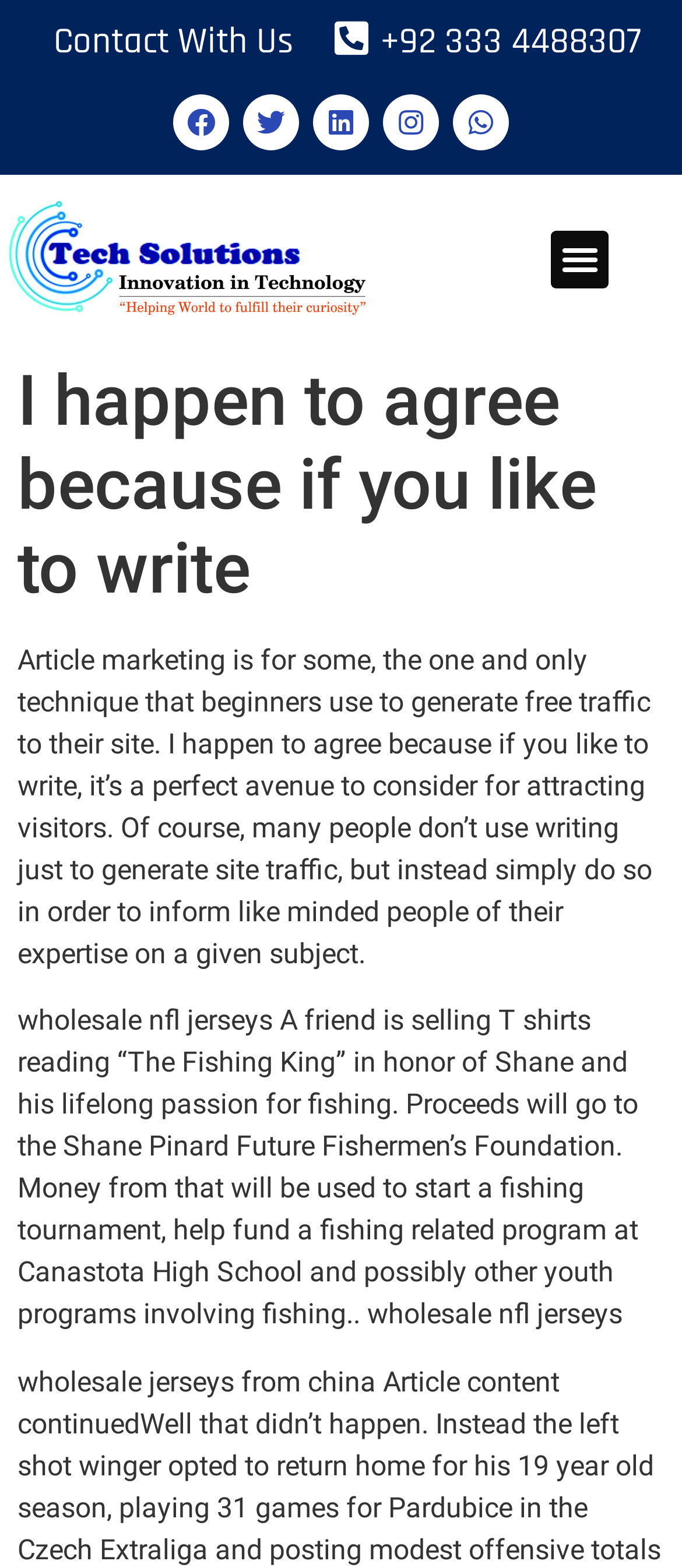What is the topic of the article?
Using the visual information, respond with a single word or phrase.

article marketing